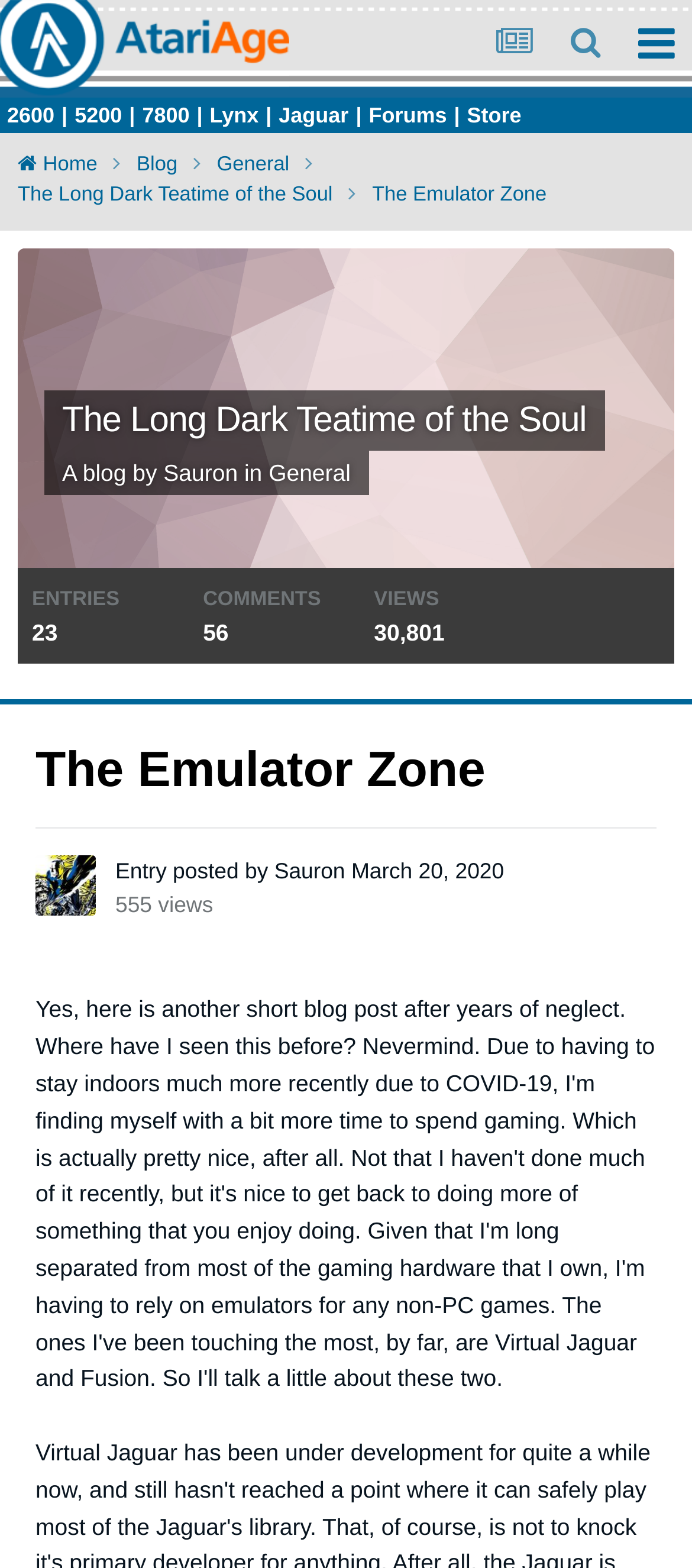Locate the headline of the webpage and generate its content.

The Long Dark Teatime of the Soul